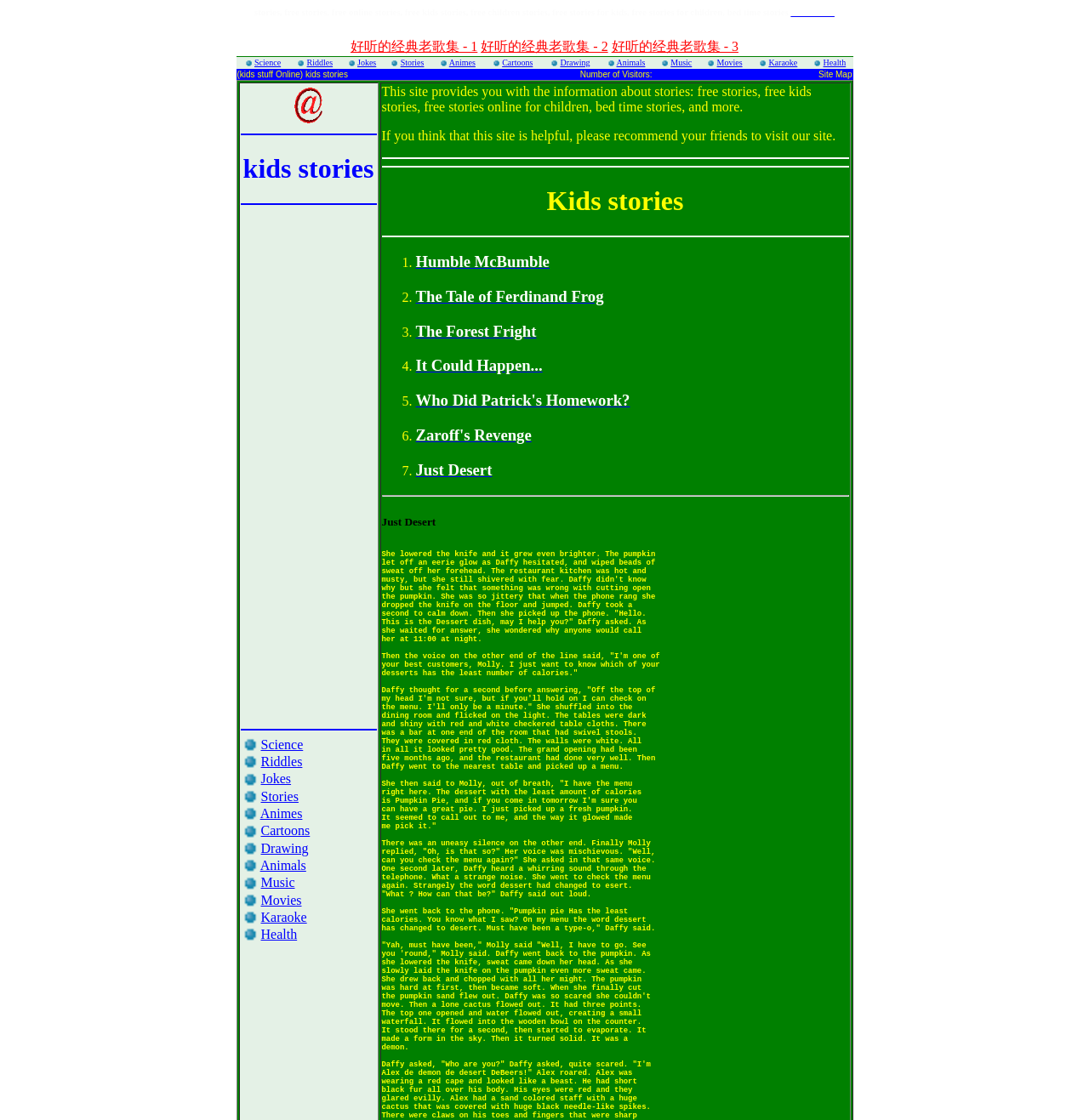Determine the bounding box coordinates of the region I should click to achieve the following instruction: "click Site Map". Ensure the bounding box coordinates are four float numbers between 0 and 1, i.e., [left, top, right, bottom].

[0.752, 0.062, 0.782, 0.07]